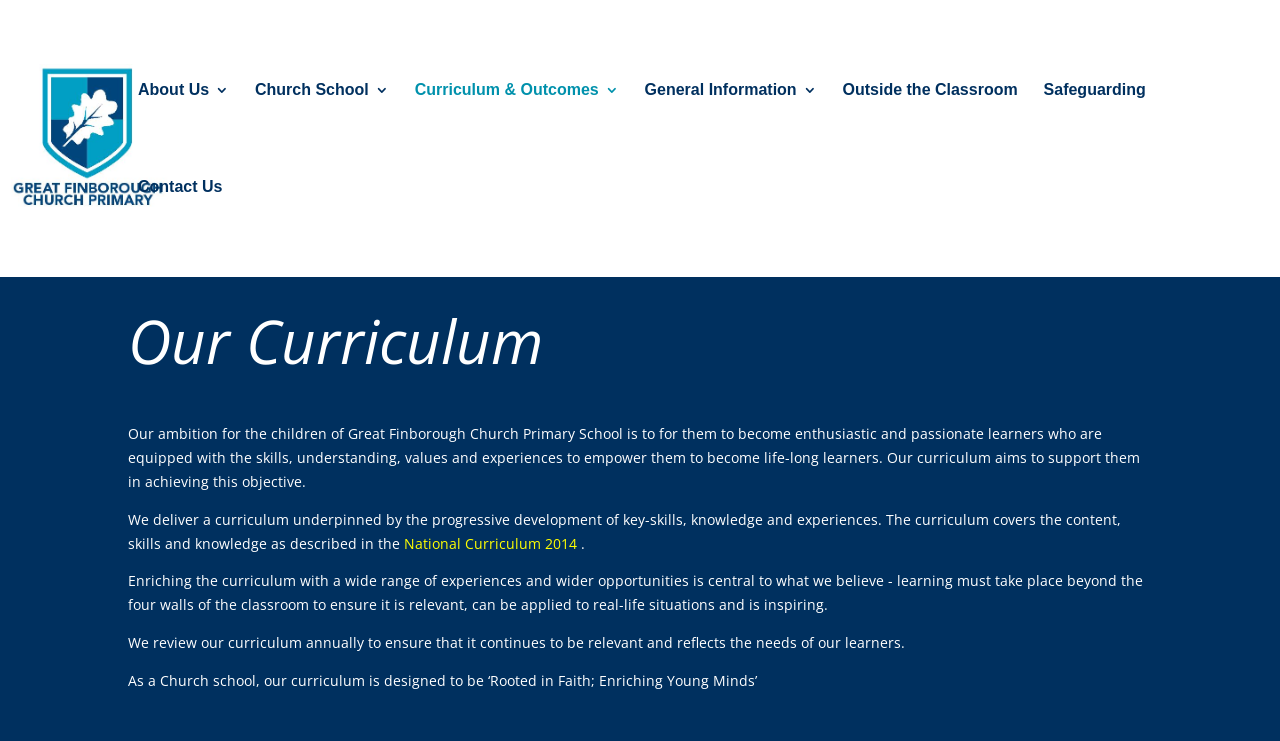What is the purpose of enriching the curriculum?
Answer the question with a detailed and thorough explanation.

The purpose of enriching the curriculum is to make learning relevant and applicable to real-life situations, as mentioned in the paragraph that starts with 'Enriching the curriculum with a wide range of experiences and wider opportunities...'.